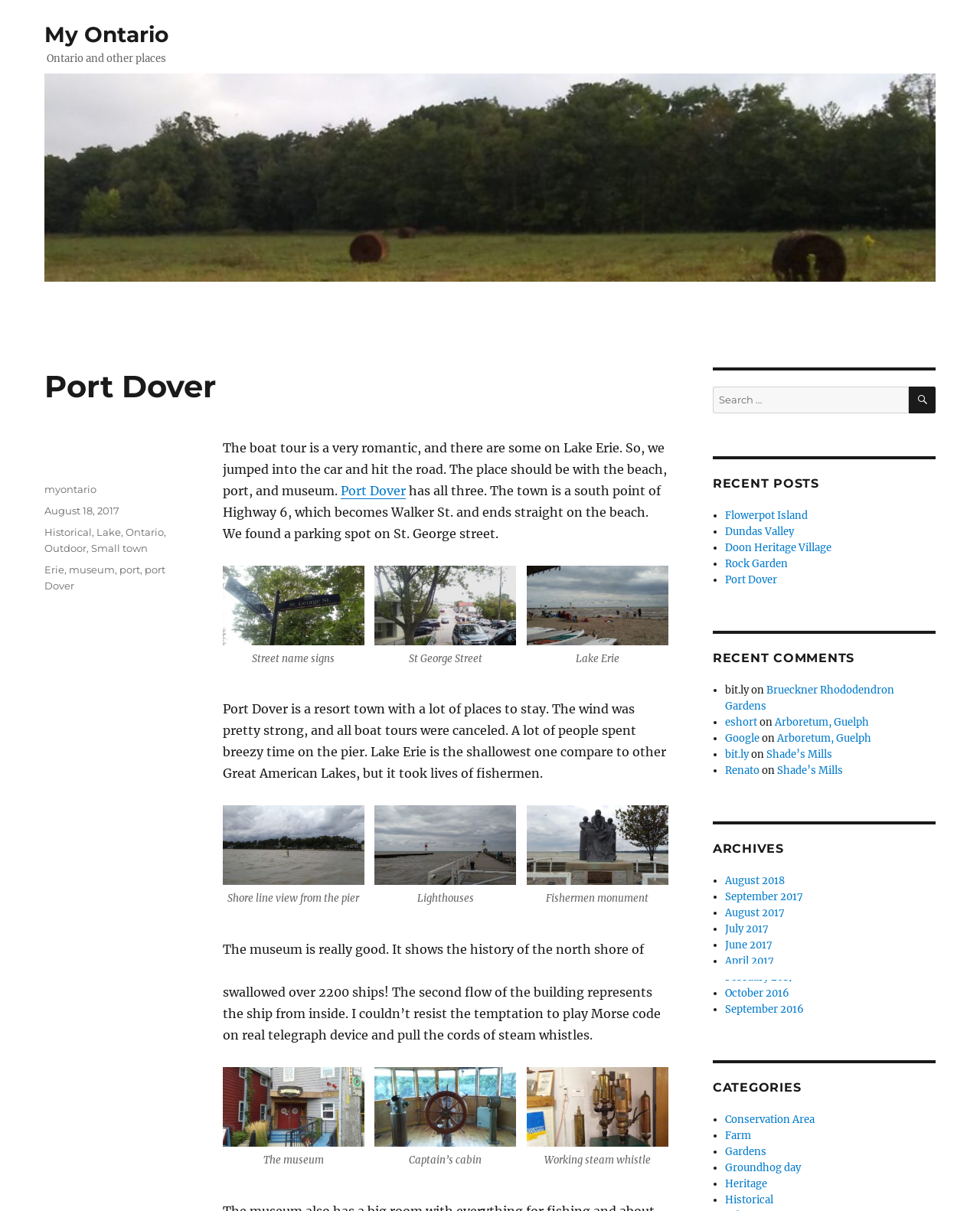What is the type of monument mentioned in the article?
Please look at the screenshot and answer using one word or phrase.

Fishermen monument